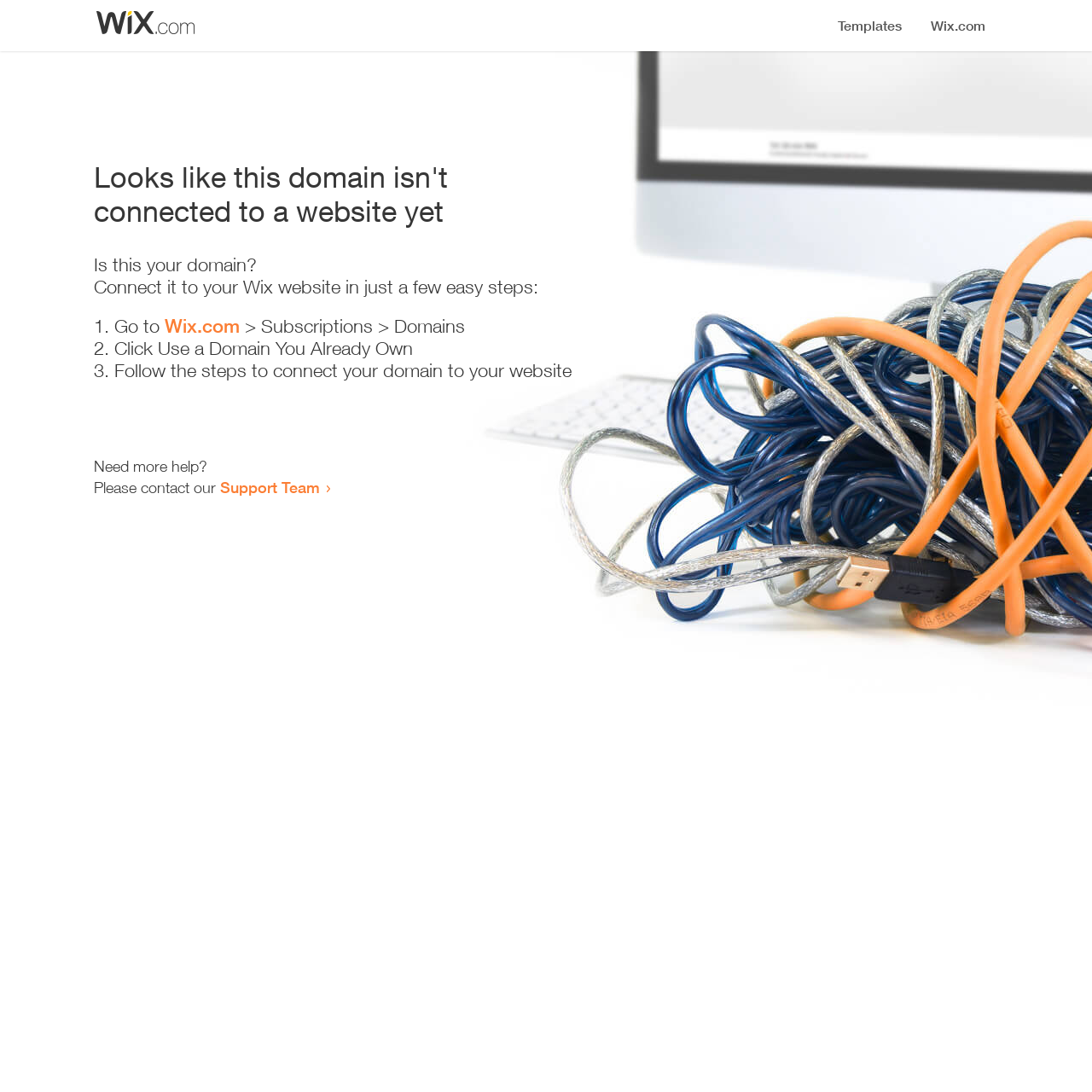Using the information in the image, could you please answer the following question in detail:
What is the current status of the domain?

The webpage displays a message 'Looks like this domain isn't connected to a website yet', indicating that the domain is not currently connected to a website.